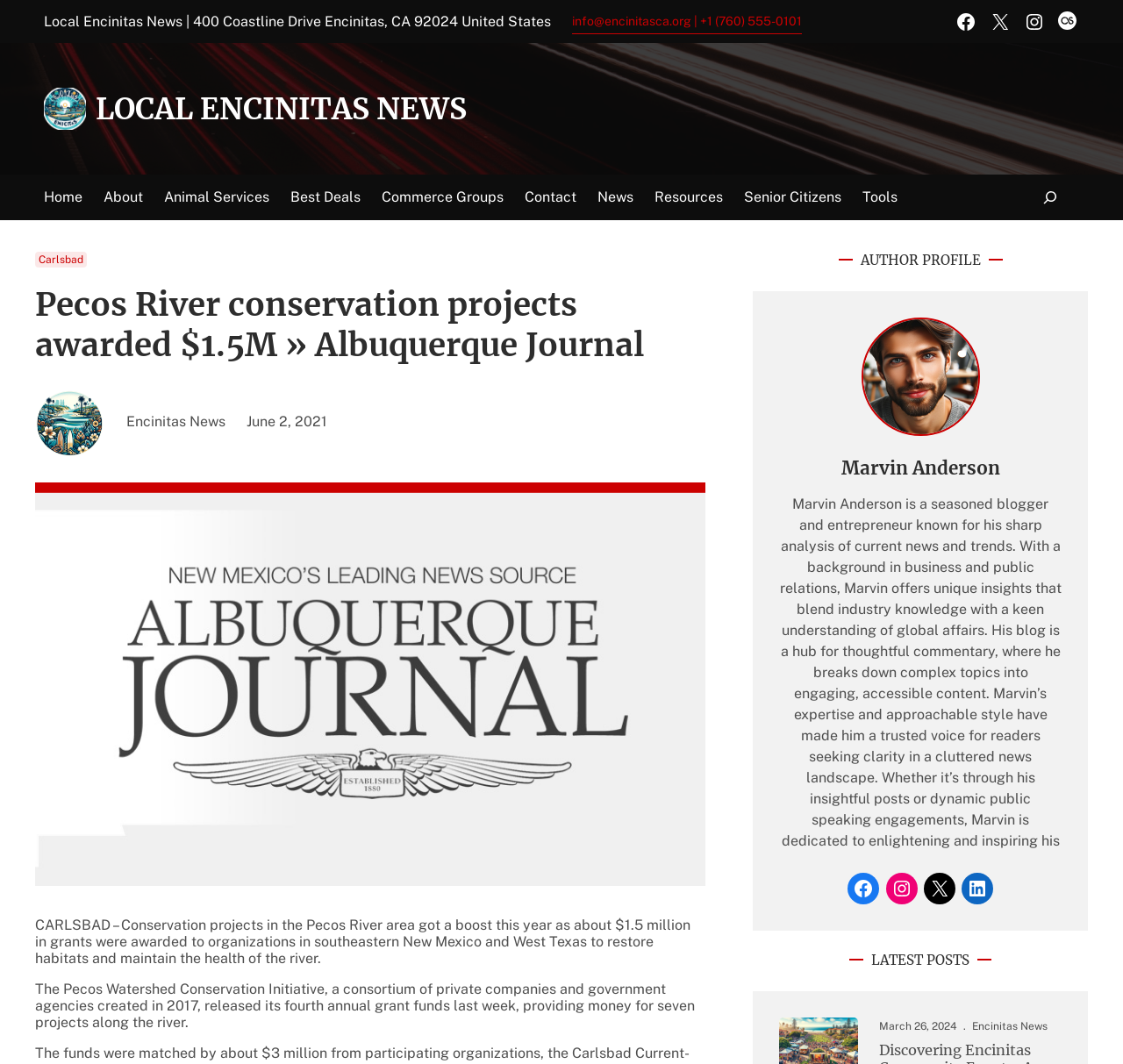Can you show the bounding box coordinates of the region to click on to complete the task described in the instruction: "Read about Animal Services"?

[0.146, 0.173, 0.24, 0.198]